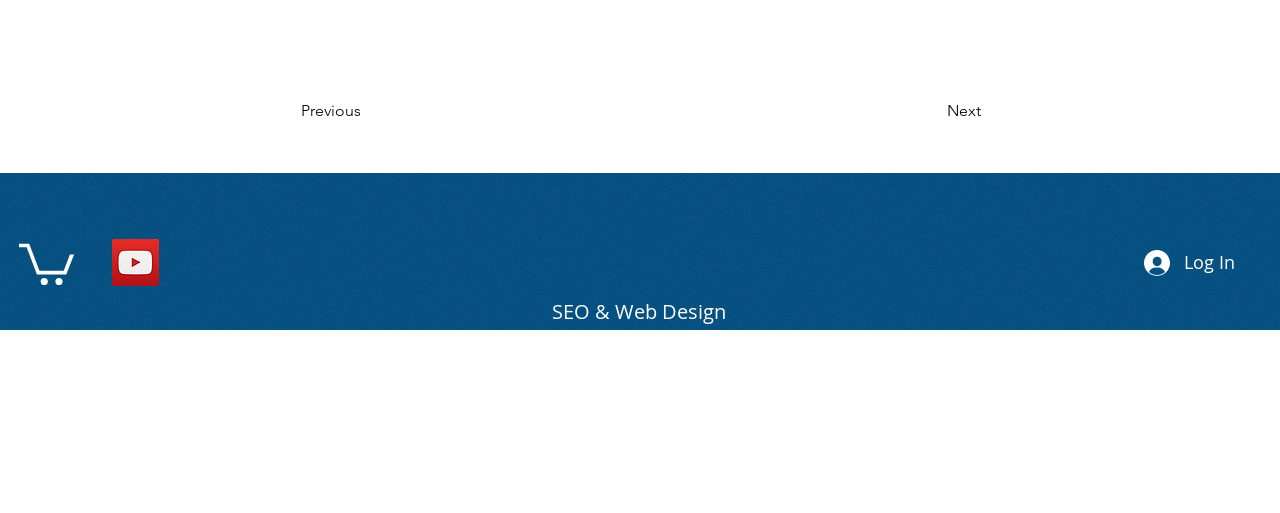Can you show the bounding box coordinates of the region to click on to complete the task described in the instruction: "View final-homepages.png"?

[0.373, 0.411, 0.628, 0.569]